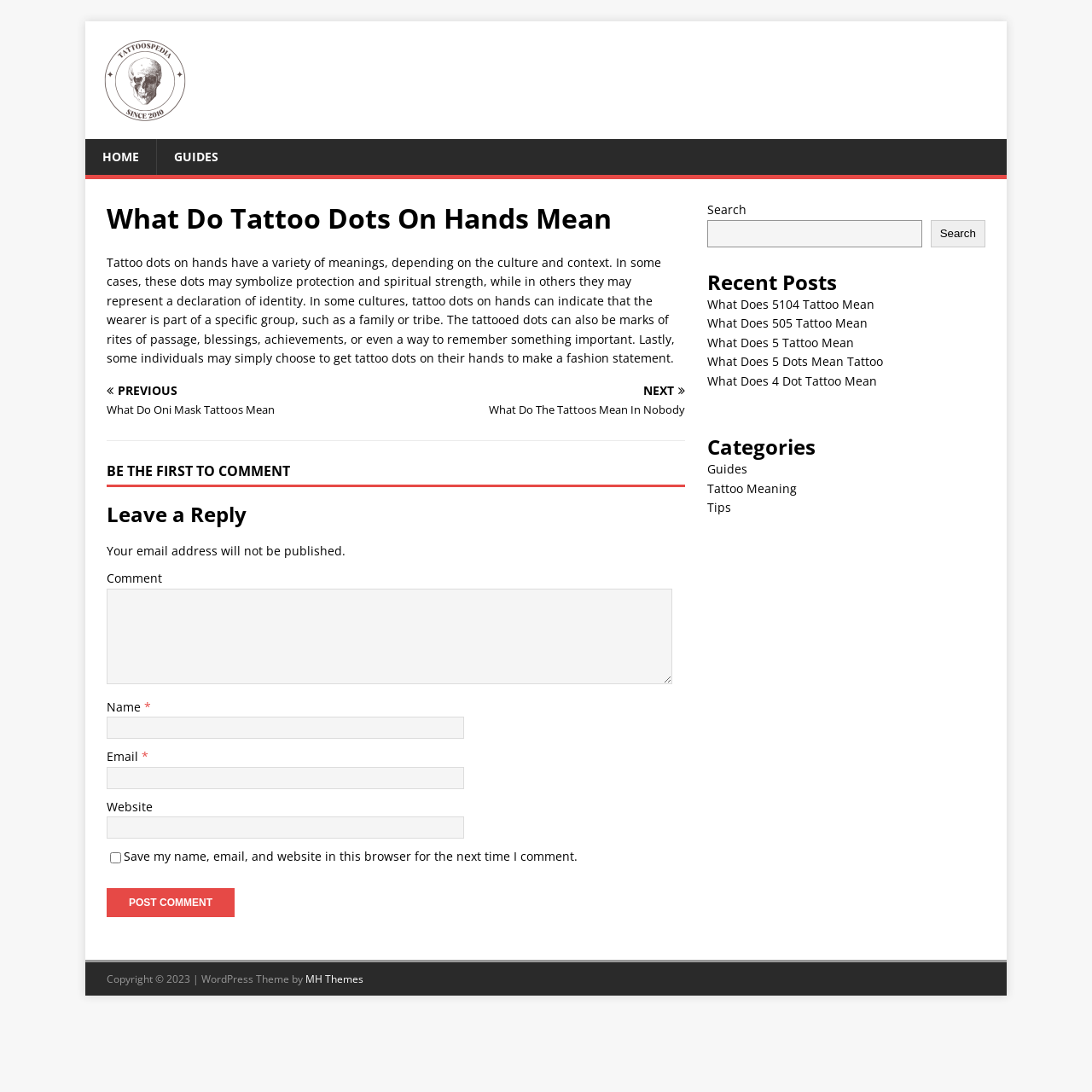Provide your answer in a single word or phrase: 
What is the function of the button with the text 'POST COMMENT'?

To submit a comment